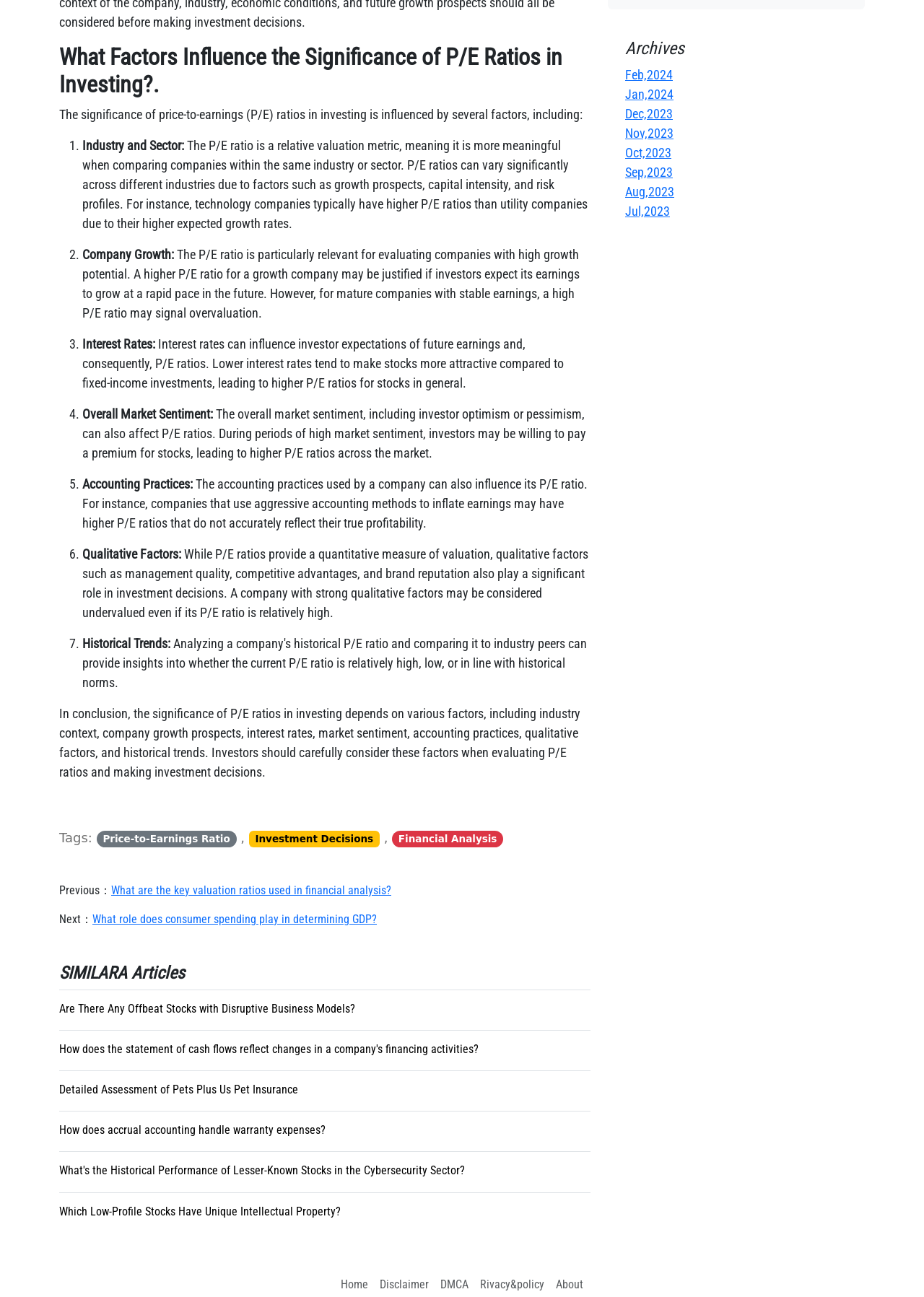Determine the bounding box for the UI element that matches this description: "Nov,2023".

[0.677, 0.097, 0.729, 0.108]